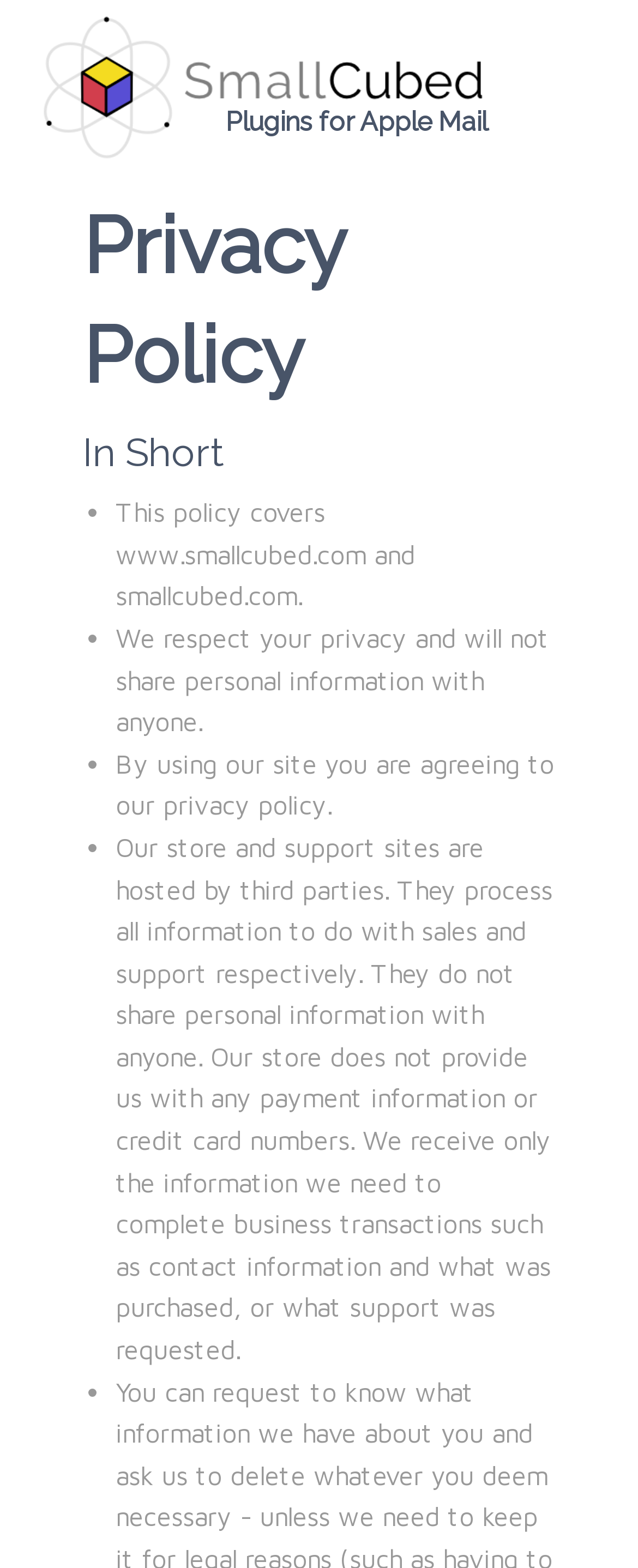Who hosts the store and support sites?
Please respond to the question with a detailed and informative answer.

The static text 'Our store and support sites are hosted by third parties.' indicates that the store and support sites are hosted by third parties, not by the website itself.